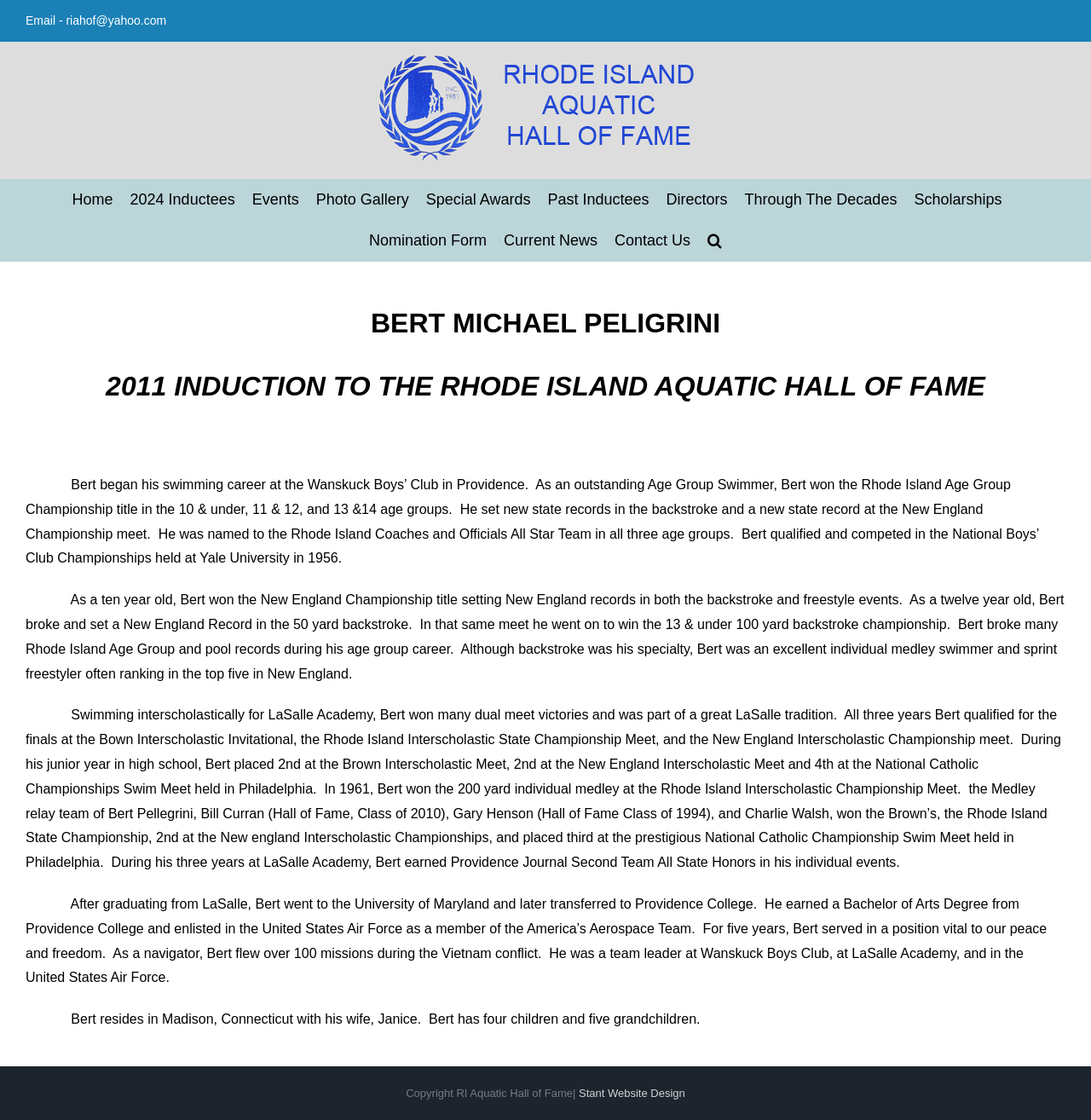What is the name of the company that designed the website?
Answer the question with a single word or phrase derived from the image.

Stant Website Design